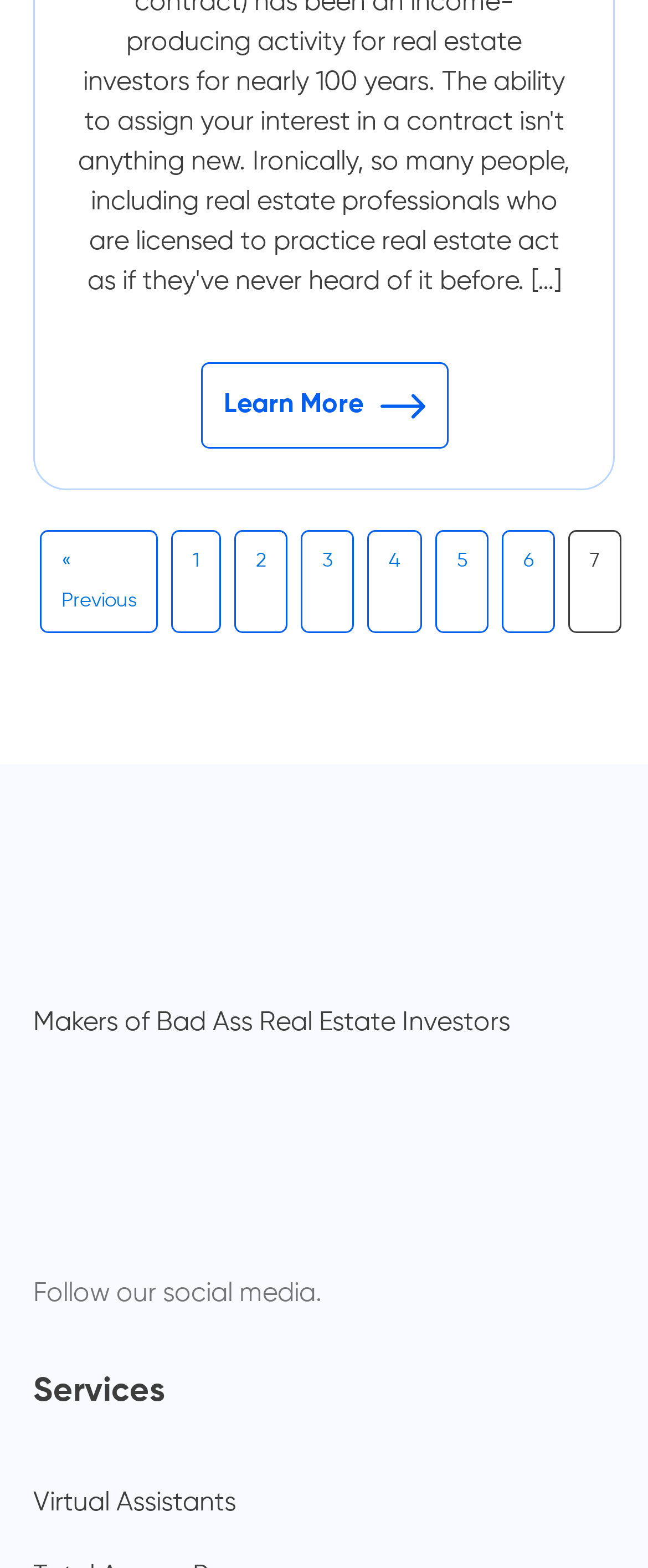What is the text above the social media links?
From the details in the image, answer the question comprehensively.

I found a StaticText element with the text 'Follow our social media.' which is located above the social media links.